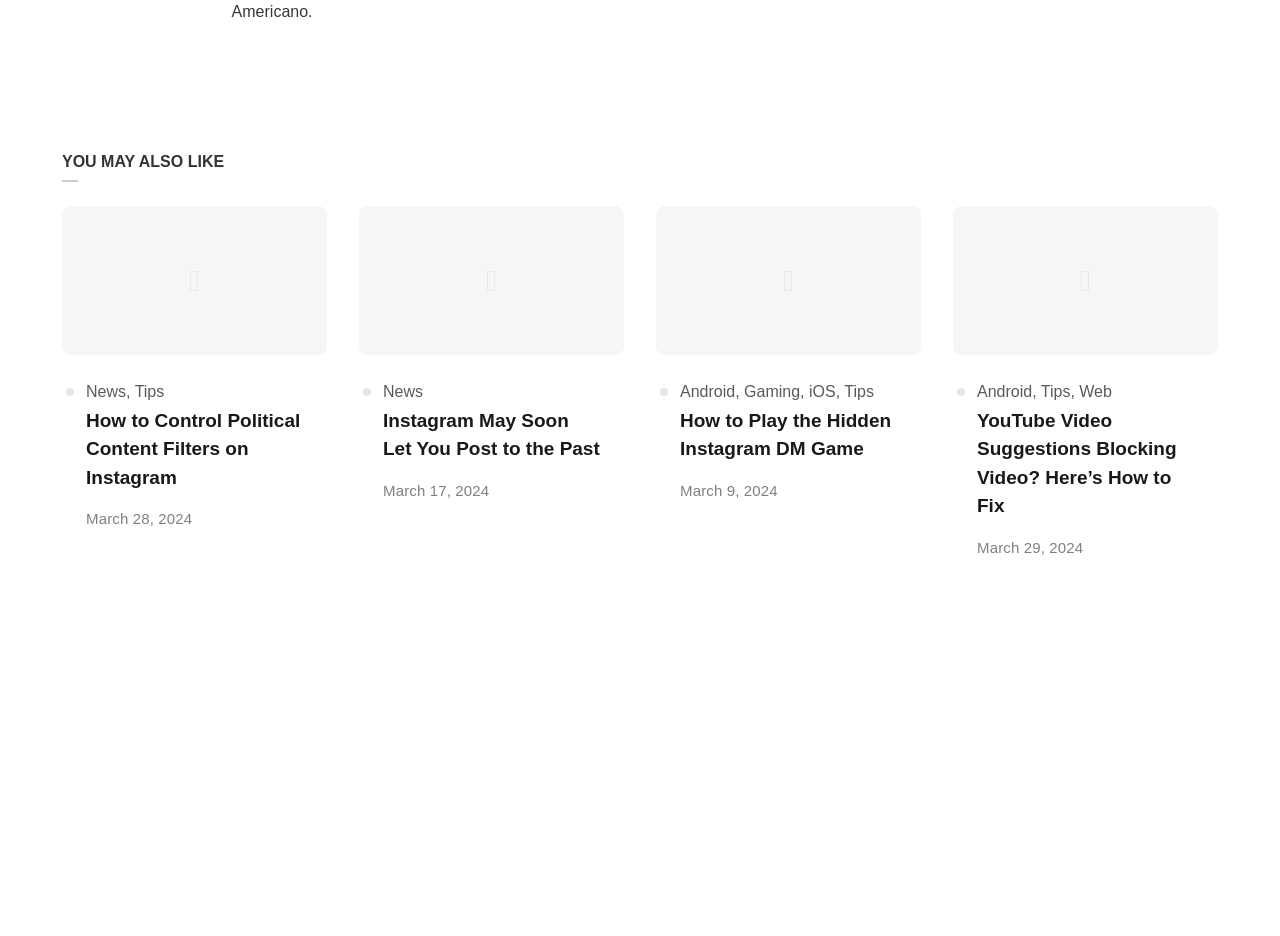Find the bounding box coordinates for the area that should be clicked to accomplish the instruction: "View the comments section".

[0.216, 0.734, 0.784, 0.768]